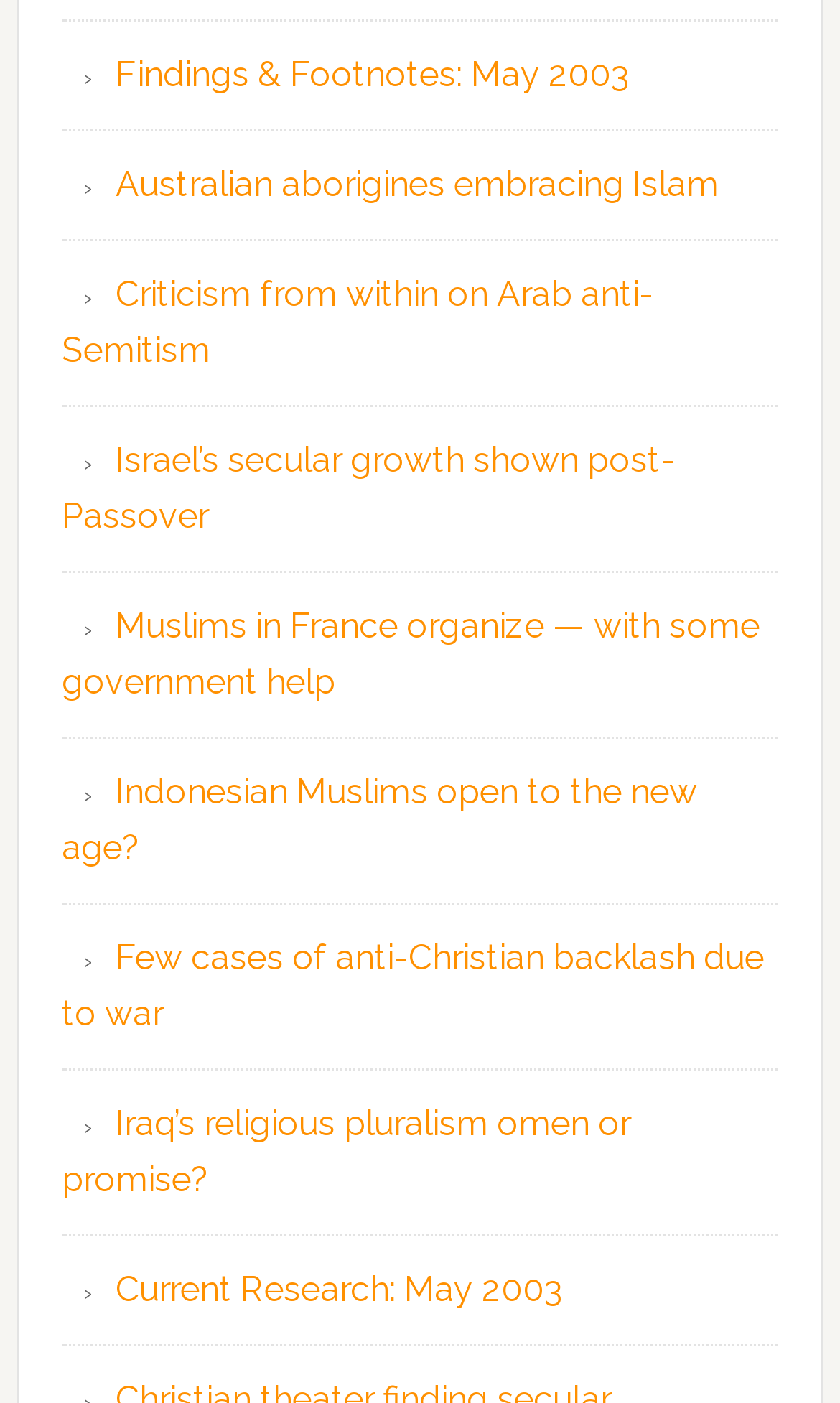Please identify the coordinates of the bounding box that should be clicked to fulfill this instruction: "Explore criticism from within on Arab anti-Semitism".

[0.074, 0.195, 0.779, 0.264]